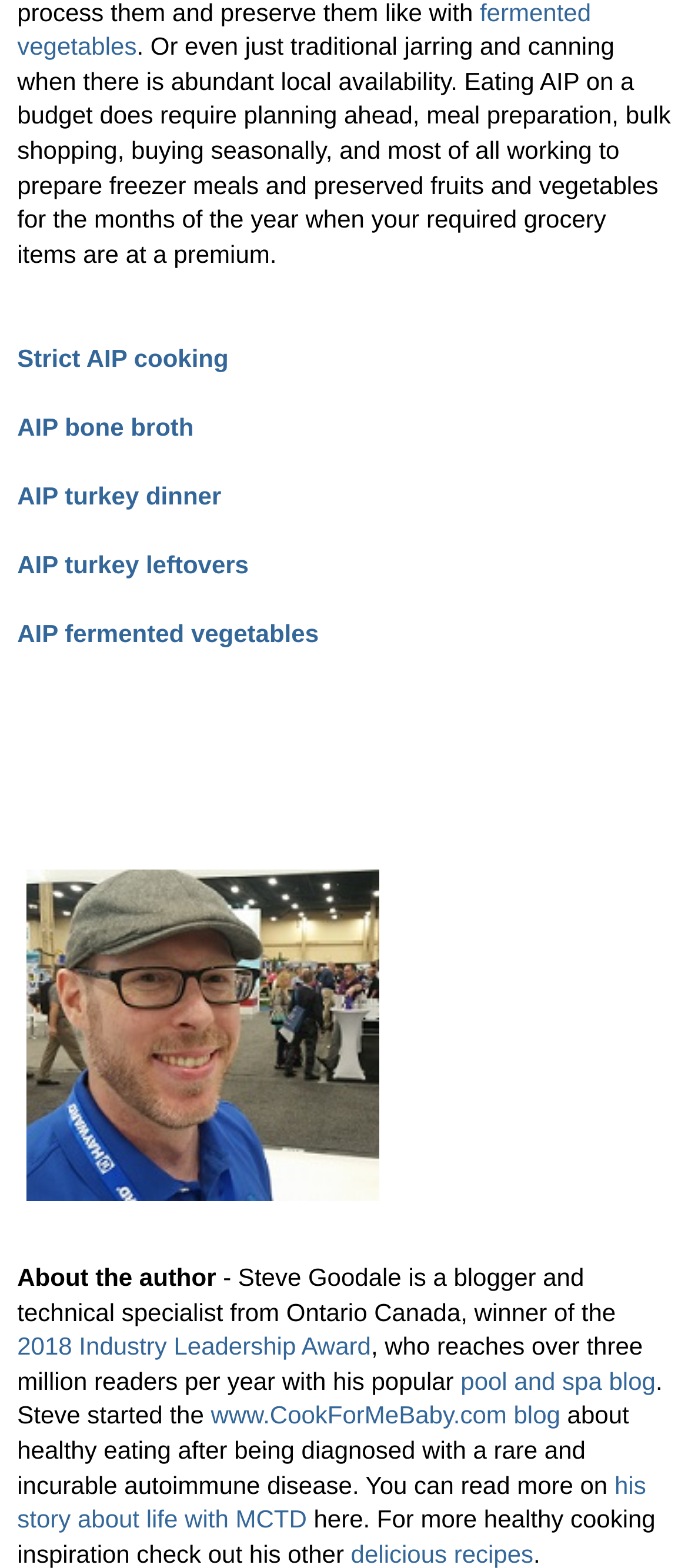Predict the bounding box coordinates of the area that should be clicked to accomplish the following instruction: "Click on 'Strict AIP cooking'". The bounding box coordinates should consist of four float numbers between 0 and 1, i.e., [left, top, right, bottom].

[0.025, 0.219, 0.332, 0.237]